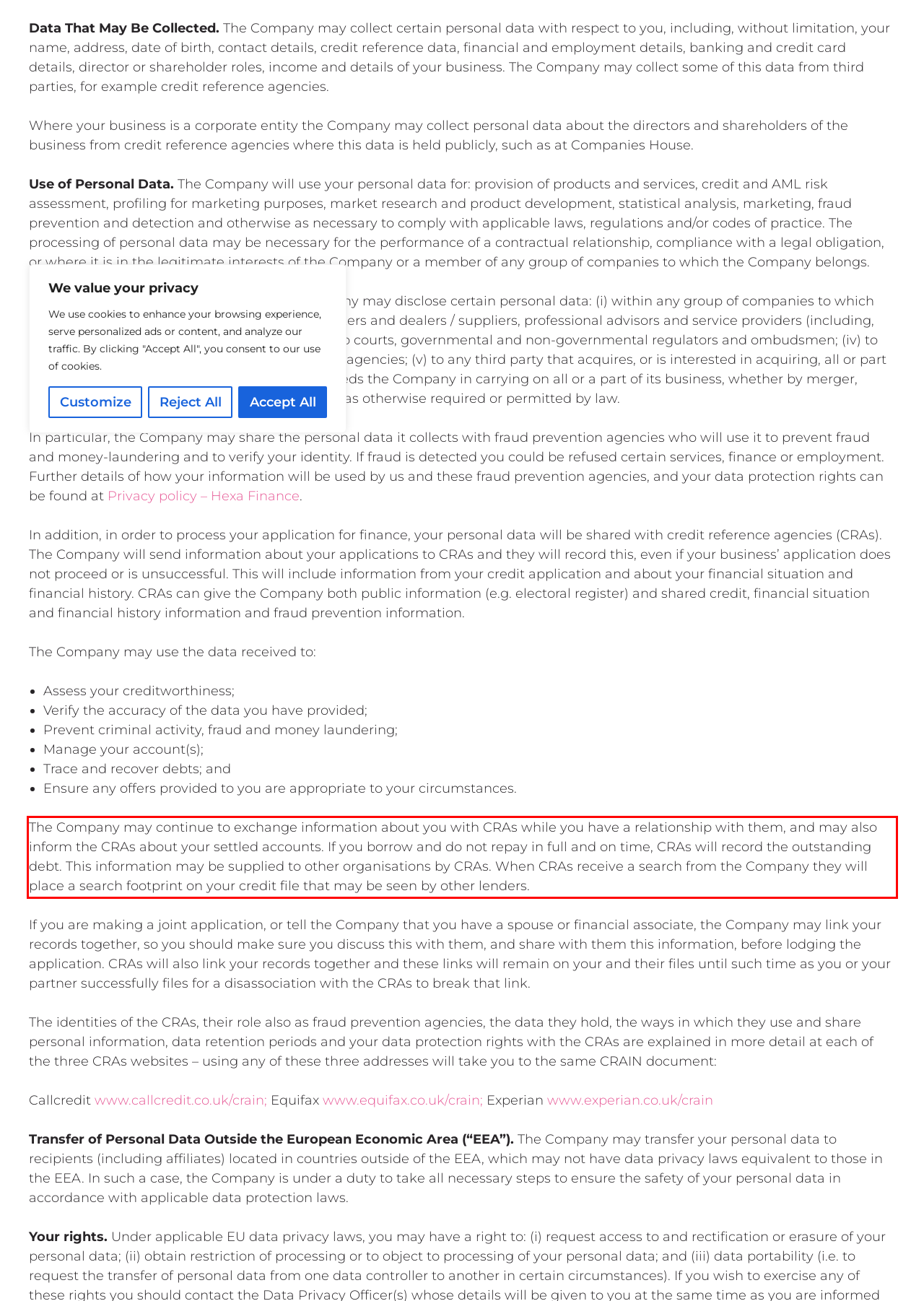You are looking at a screenshot of a webpage with a red rectangle bounding box. Use OCR to identify and extract the text content found inside this red bounding box.

The Company may continue to exchange information about you with CRAs while you have a relationship with them, and may also inform the CRAs about your settled accounts. If you borrow and do not repay in full and on time, CRAs will record the outstanding debt. This information may be supplied to other organisations by CRAs. When CRAs receive a search from the Company they will place a search footprint on your credit file that may be seen by other lenders.